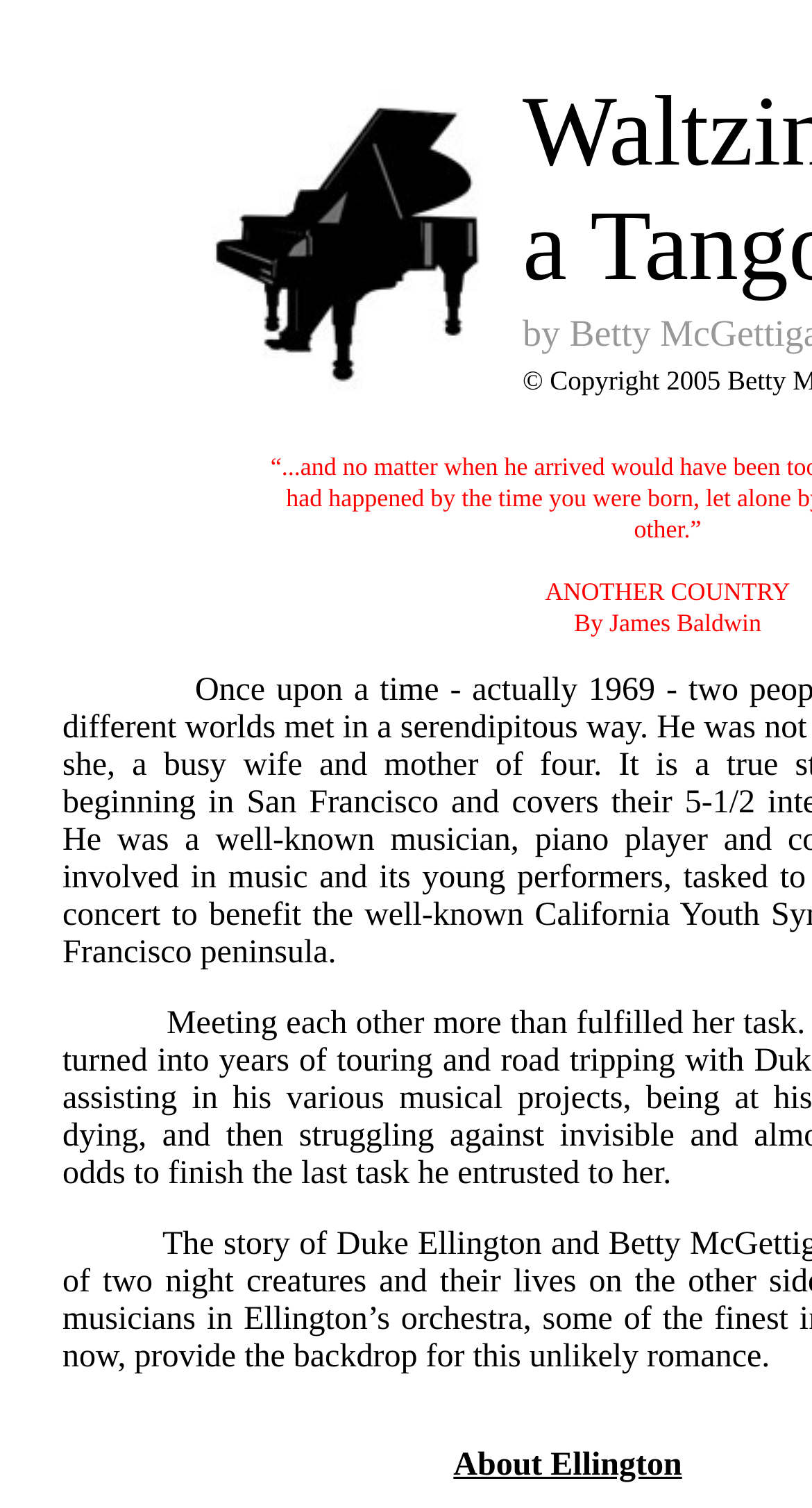Reply to the question below using a single word or brief phrase:
Is there an image on the page?

Yes